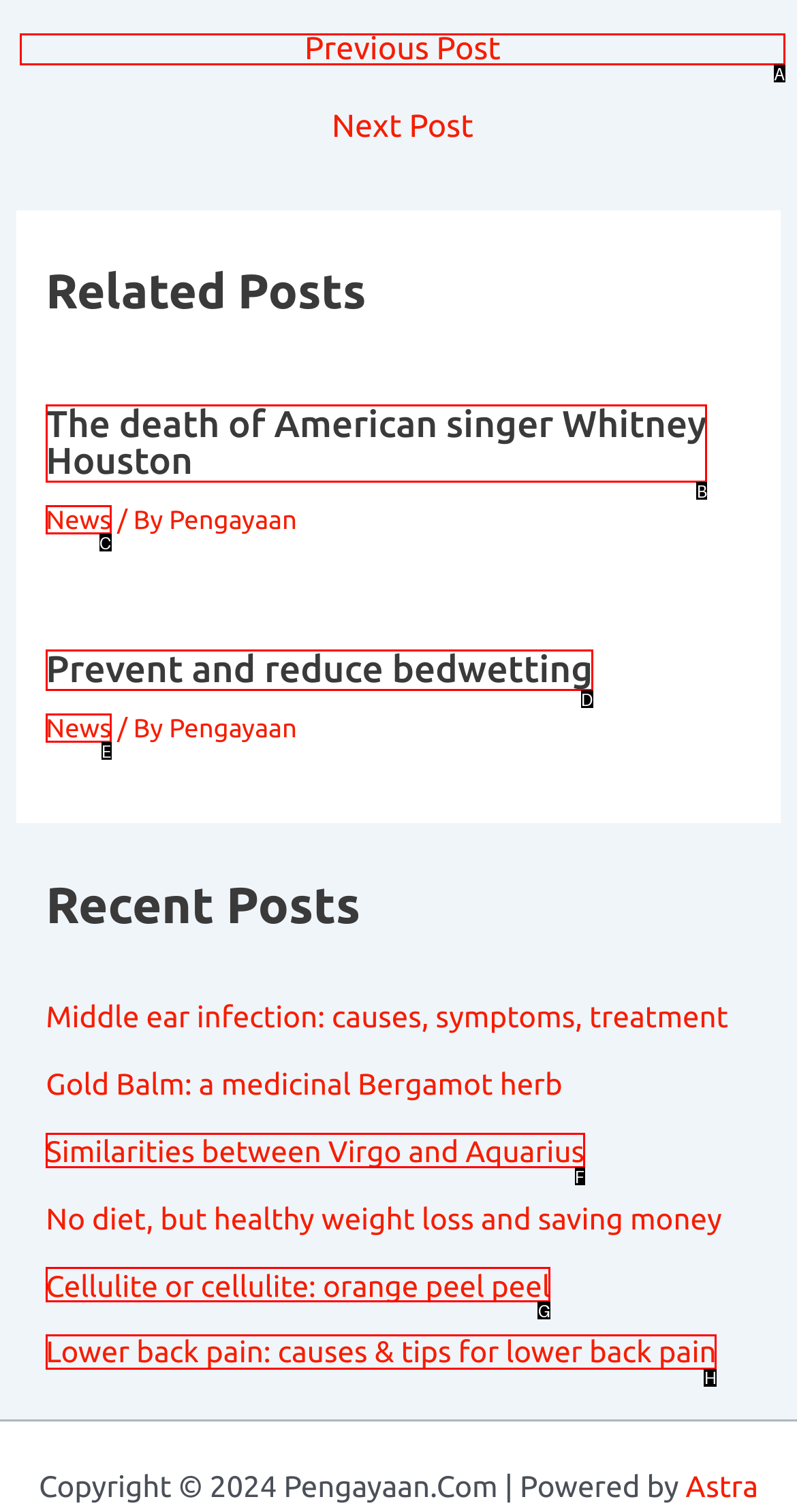Choose the option that matches the following description: ← Previous Post
Reply with the letter of the selected option directly.

A